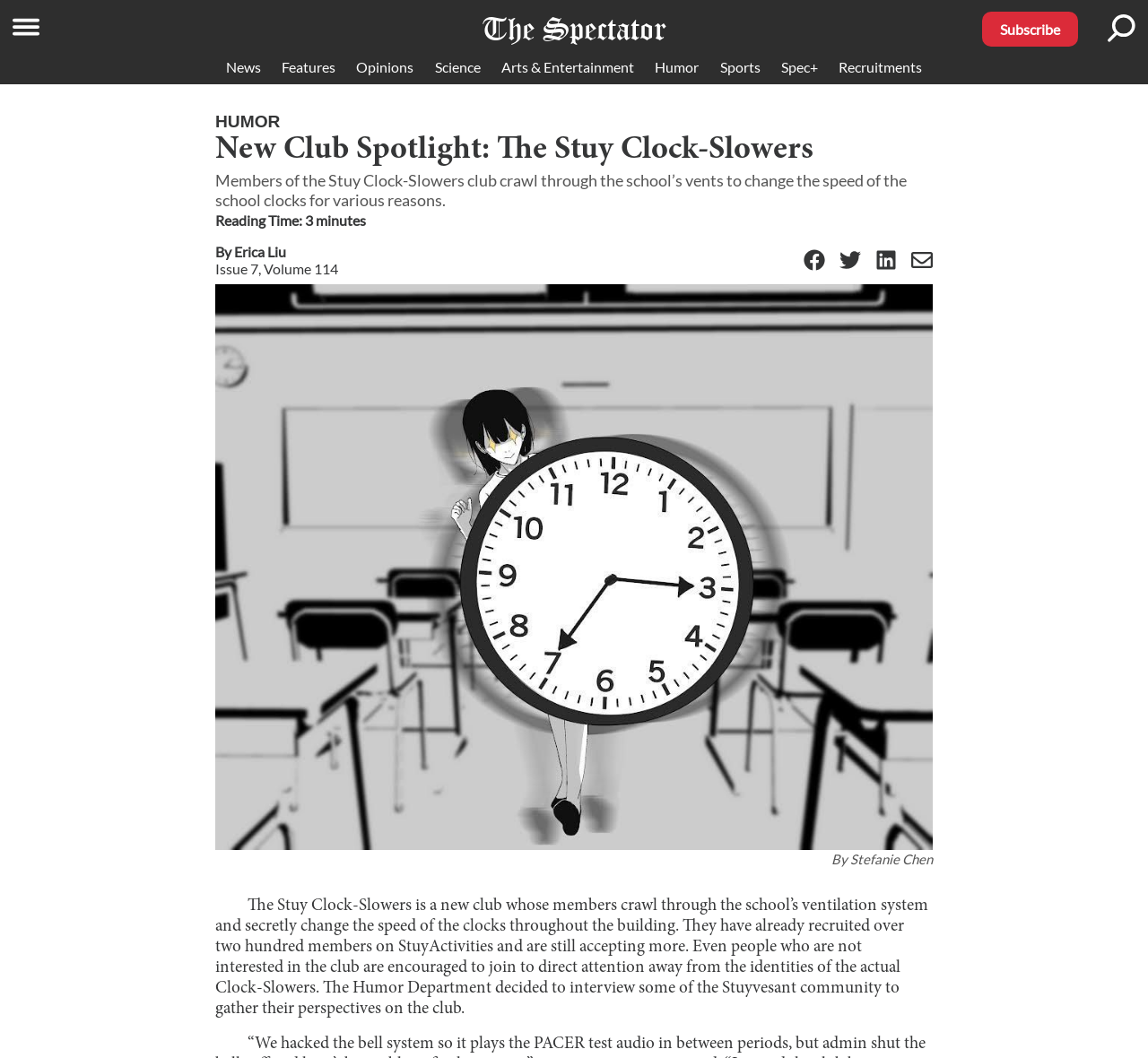Determine the bounding box coordinates of the element's region needed to click to follow the instruction: "Click on the 'Donate' link". Provide these coordinates as four float numbers between 0 and 1, formatted as [left, top, right, bottom].

None